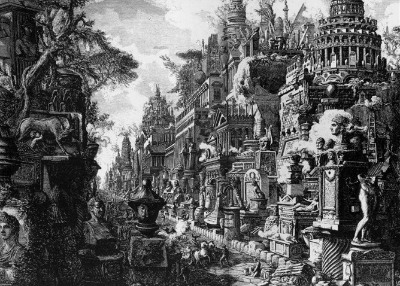What period of art and culture is reflected in this etching?
Look at the image and construct a detailed response to the question.

The caption states that as tourists traversed through magnificent sites like these, they immersed themselves in the art and culture that defined the European Renaissance, making such engravings essential to understanding their experiences.